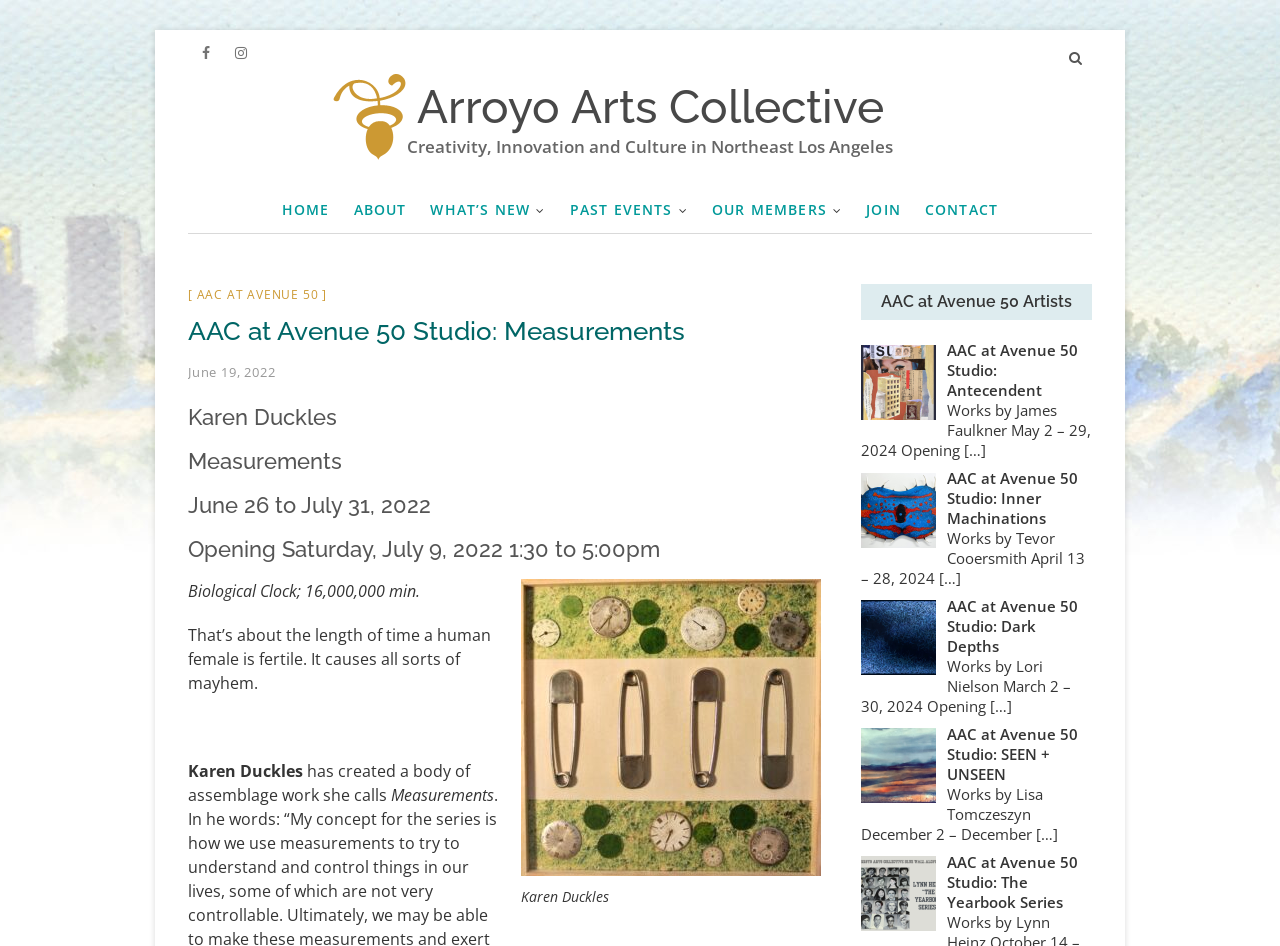Please find the bounding box coordinates of the element that needs to be clicked to perform the following instruction: "Read about Karen Duckles' Measurements". The bounding box coordinates should be four float numbers between 0 and 1, represented as [left, top, right, bottom].

[0.147, 0.472, 0.641, 0.503]